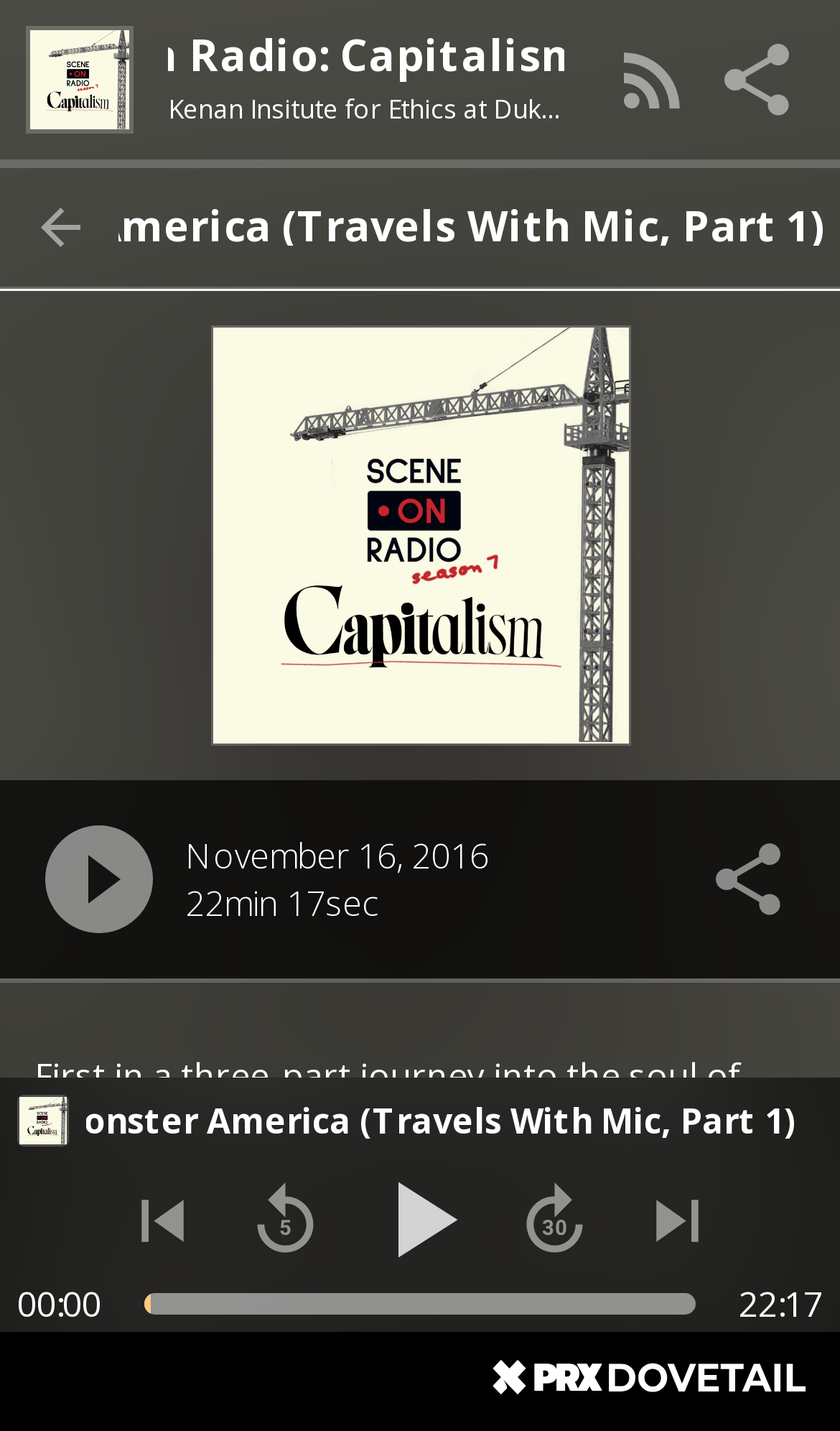Please provide a comprehensive answer to the question based on the screenshot: What is the name of the podcast?

The name of the podcast can be found in the heading element at the top of the webpage, which reads 'Scene on Radio: Capitalism'.